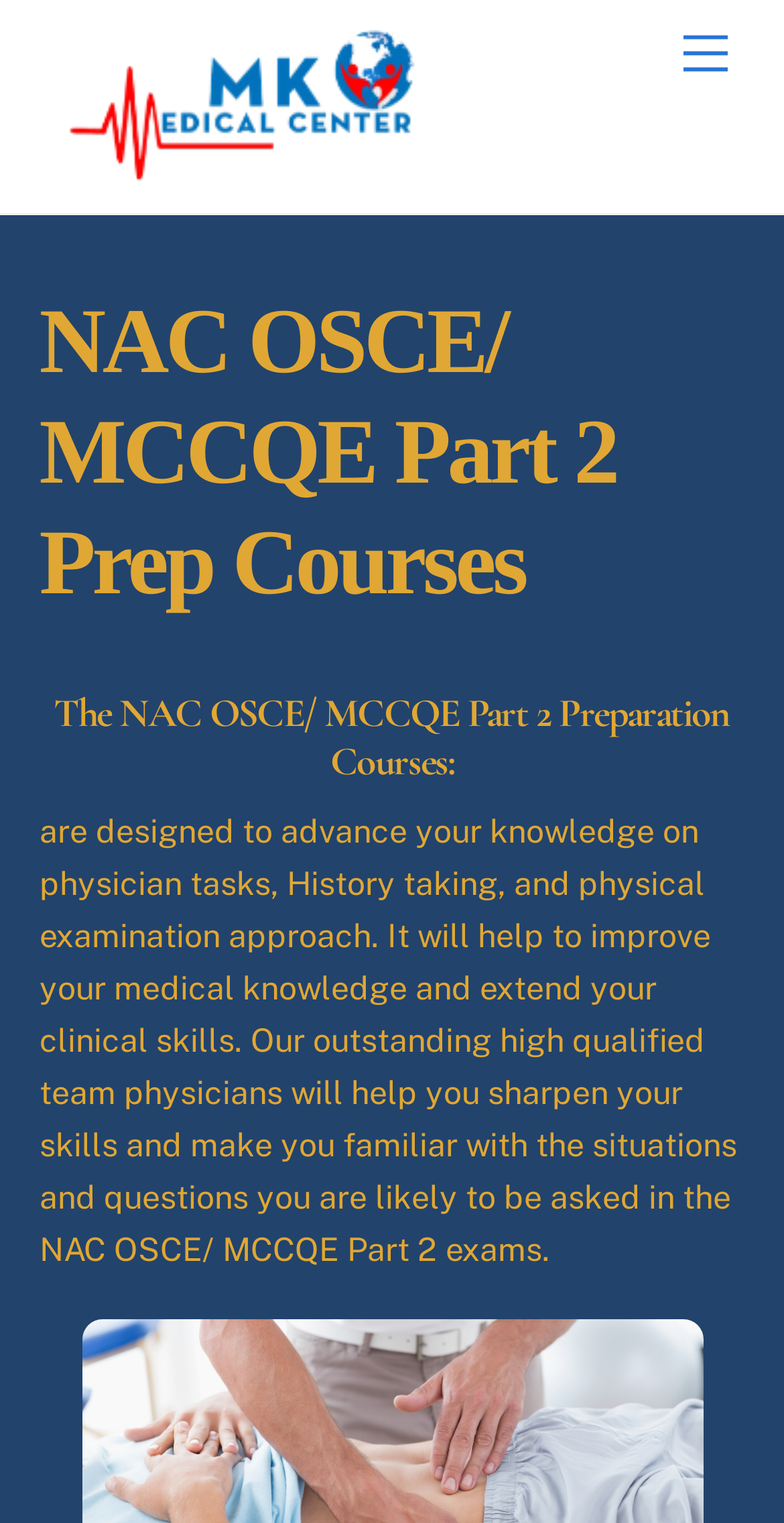Using the element description: "Menu", determine the bounding box coordinates for the specified UI element. The coordinates should be four float numbers between 0 and 1, [left, top, right, bottom].

[0.847, 0.01, 0.95, 0.061]